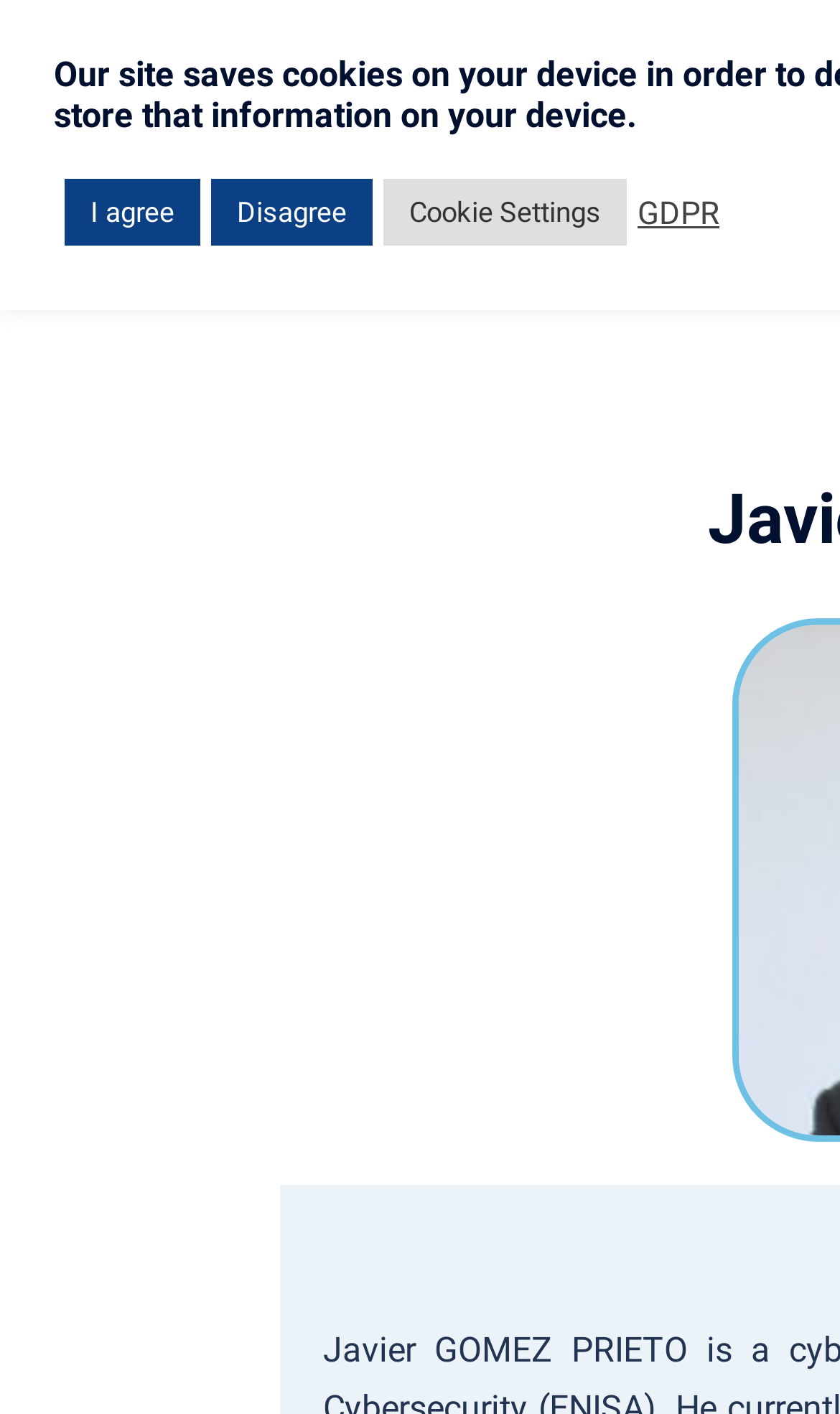Find the bounding box of the element with the following description: "I agree". The coordinates must be four float numbers between 0 and 1, formatted as [left, top, right, bottom].

[0.077, 0.127, 0.238, 0.174]